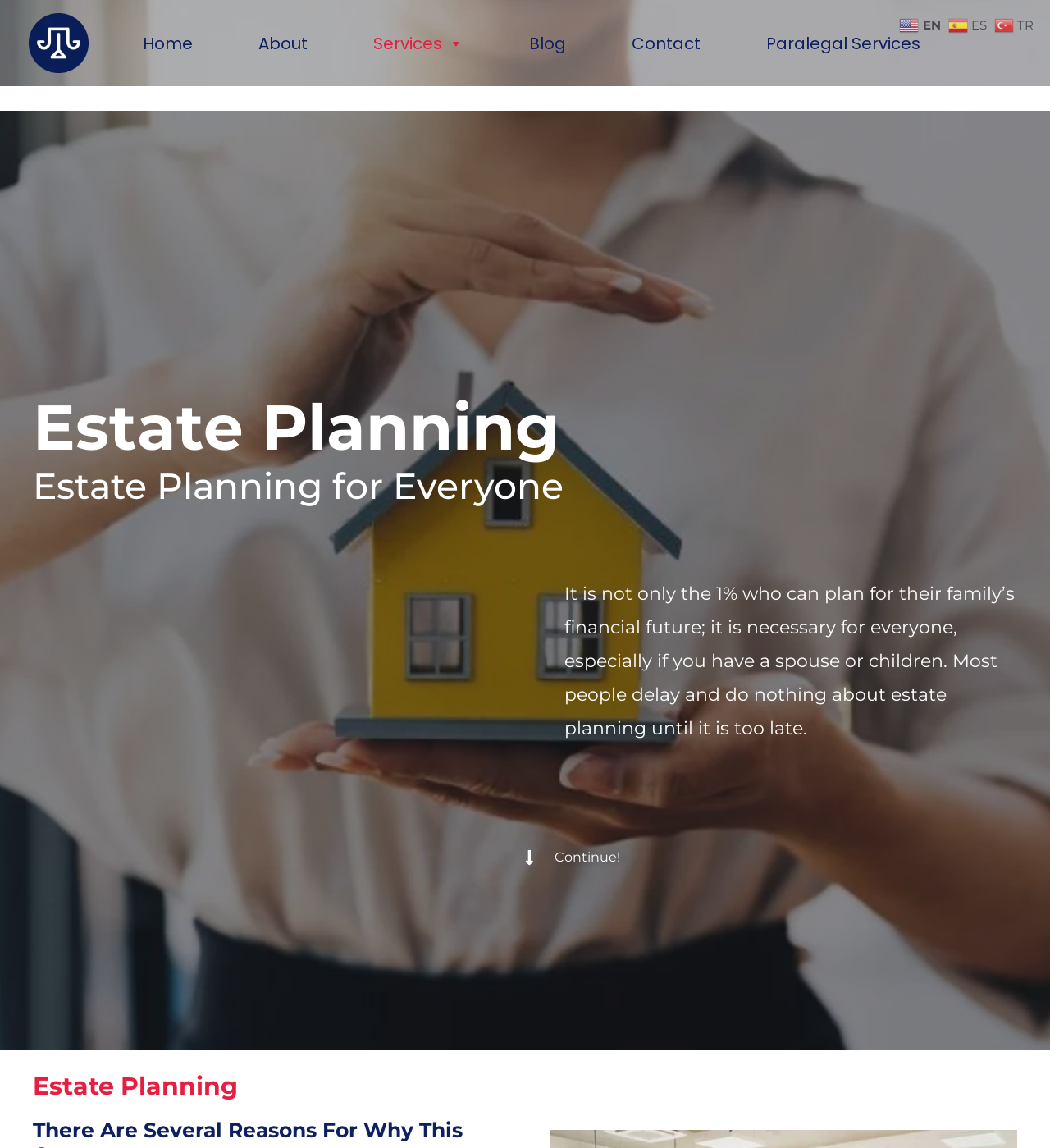Identify the bounding box coordinates for the UI element described as: "EN".

[0.856, 0.014, 0.9, 0.028]